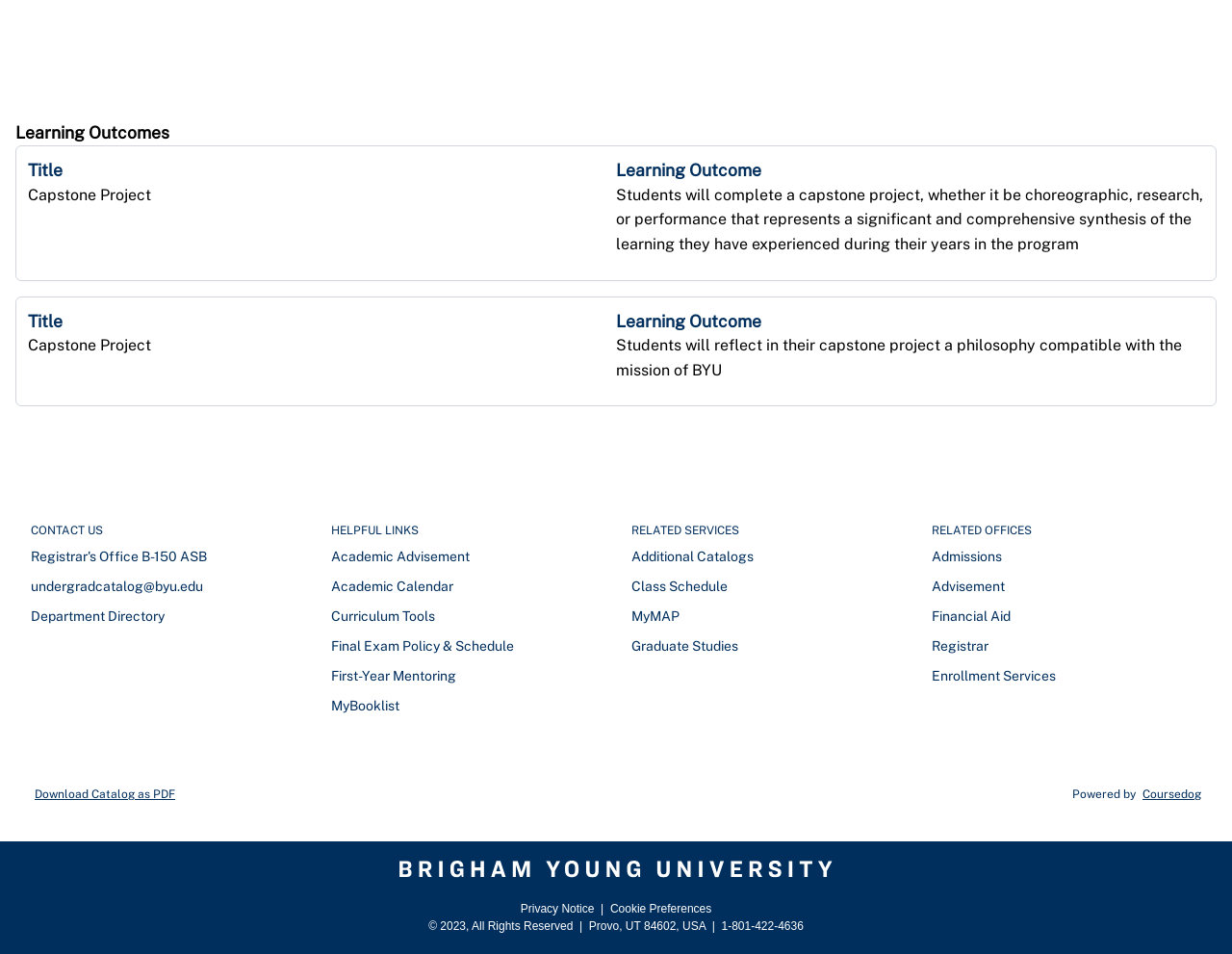What is the purpose of the capstone project?
Refer to the image and provide a detailed answer to the question.

I found the purpose of the capstone project by looking at the StaticText element with ID 621, which describes the project as 'a significant and comprehensive synthesis of the learning they have experienced during their years in the program'. This suggests that the project is meant to demonstrate the student's mastery of the learning outcomes.